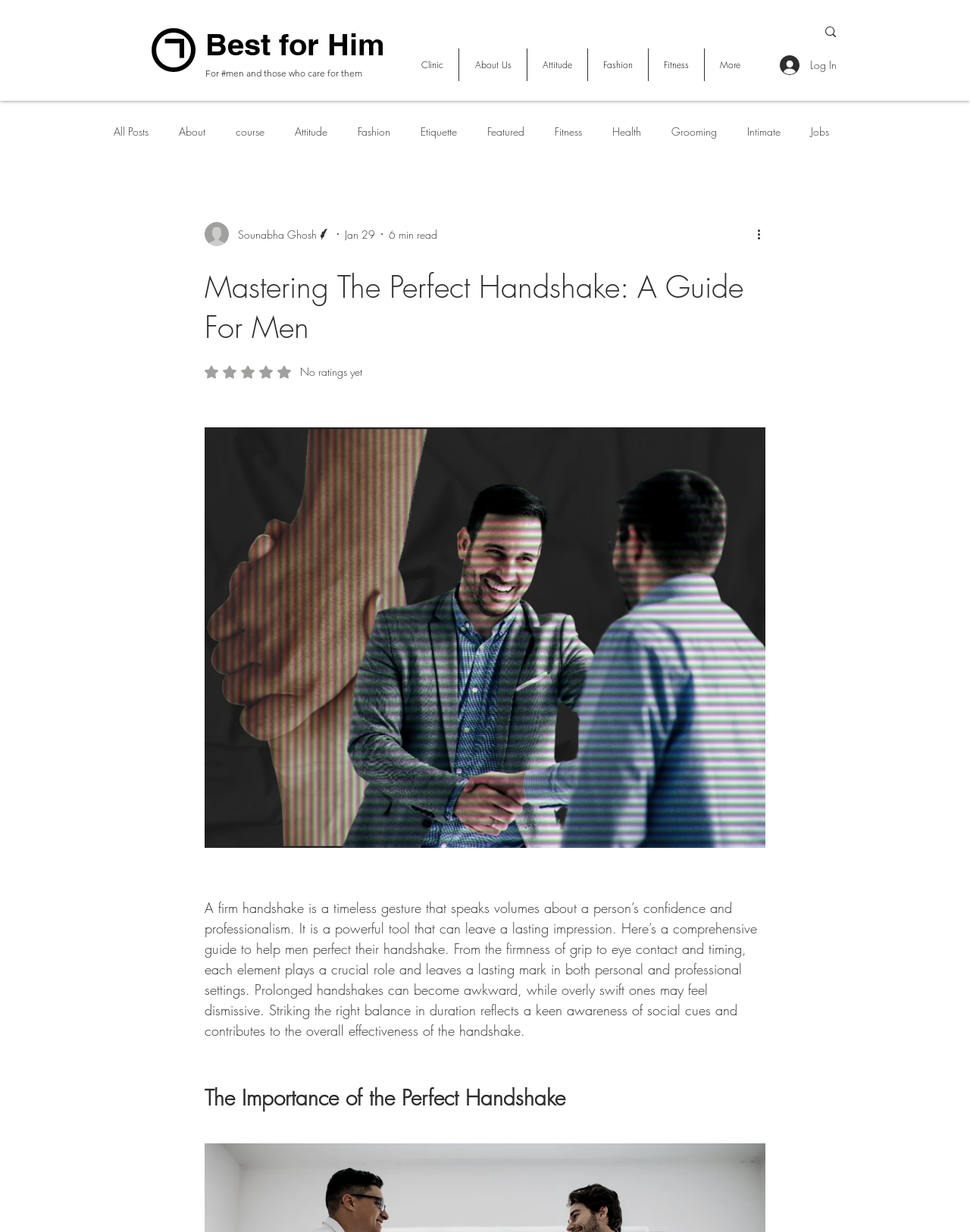Given the description Best for Him, predict the bounding box coordinates of the UI element. Ensure the coordinates are in the format (top-left x, top-left y, bottom-right x, bottom-right y) and all values are between 0 and 1.

[0.212, 0.02, 0.397, 0.052]